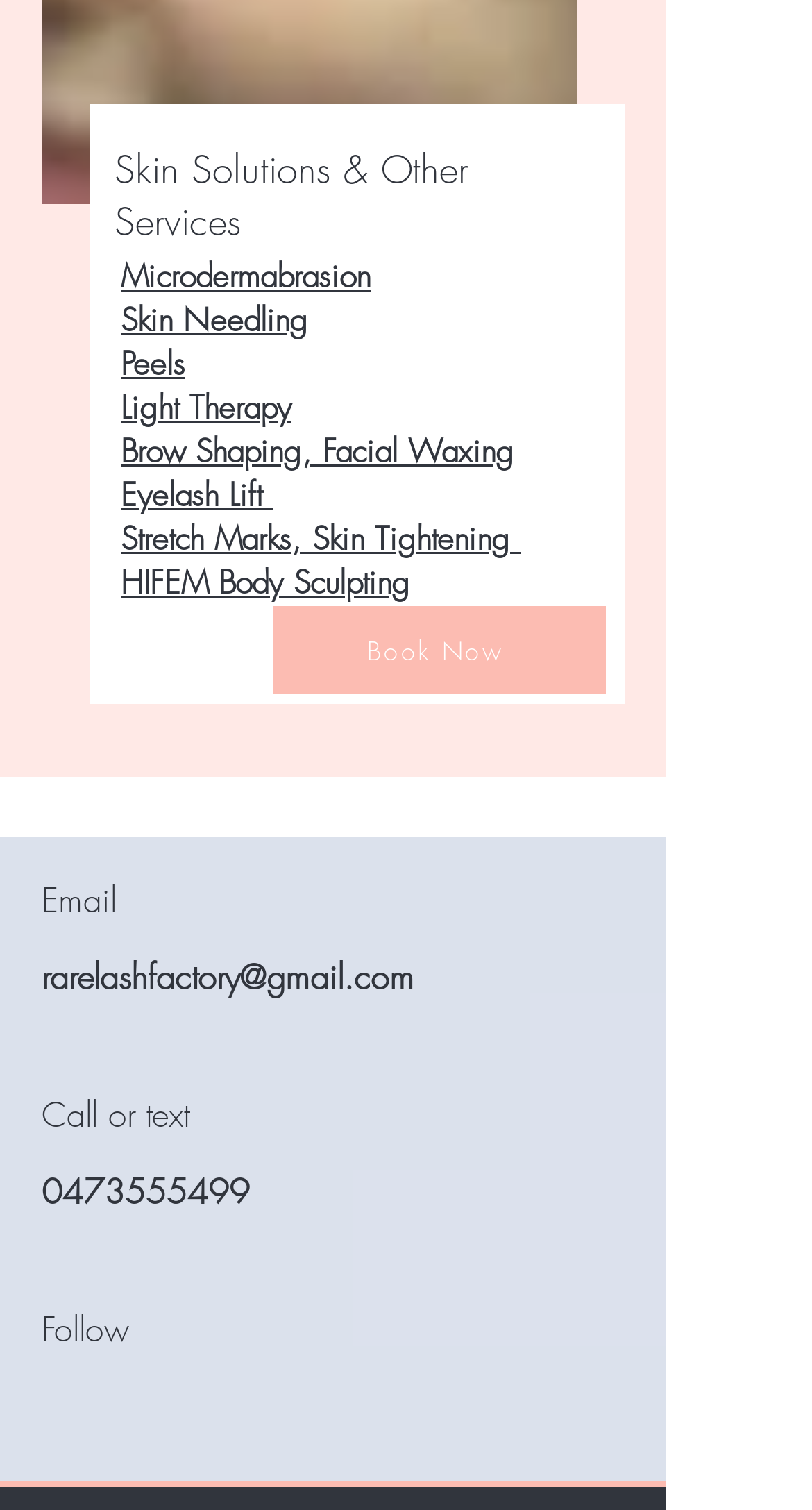What is the purpose of the 'Book Now' link?
Please use the image to provide a one-word or short phrase answer.

To book an appointment